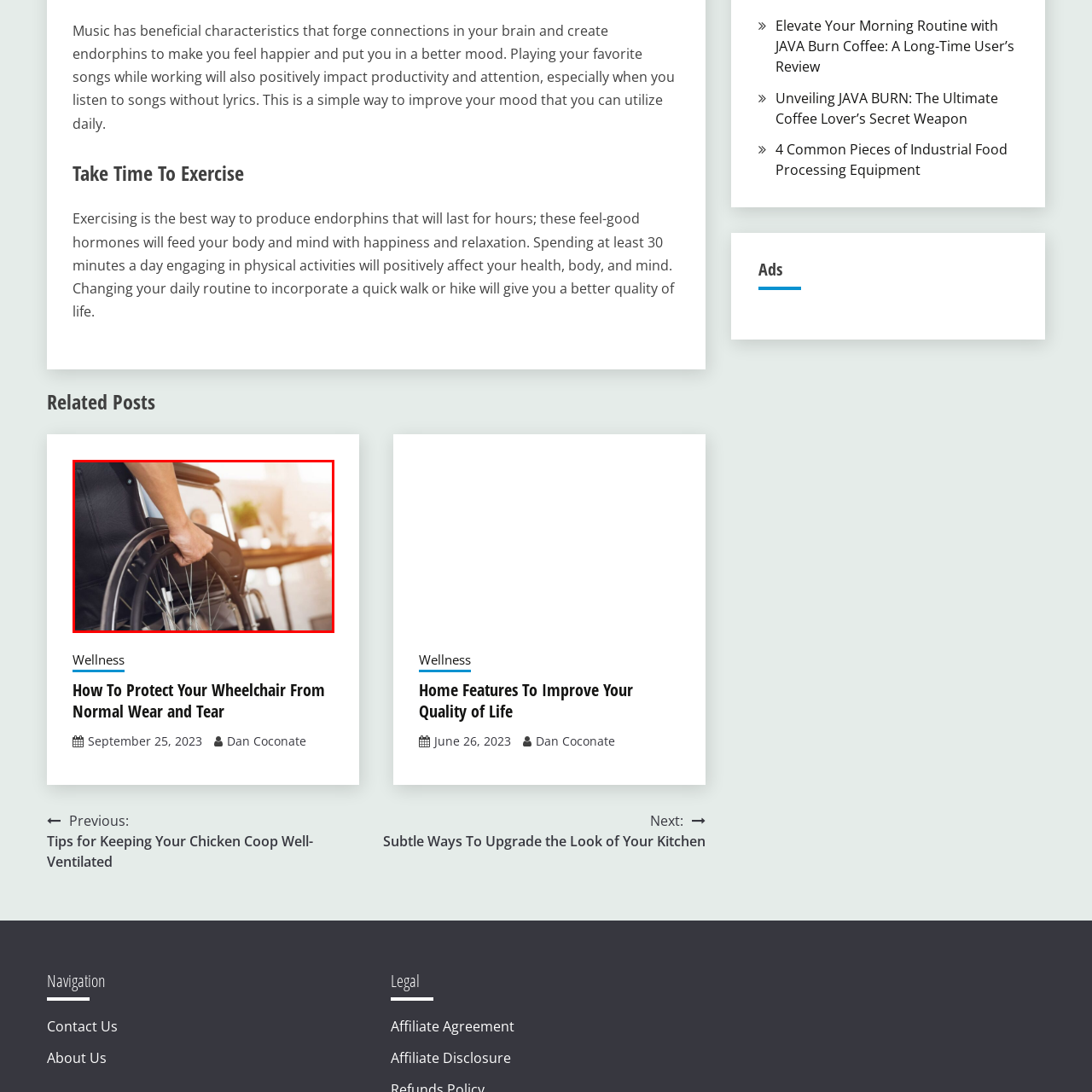Explain thoroughly what is happening in the image that is surrounded by the red box.

The image captures a close-up of a person gripping the wheel of a wheelchair, symbolizing empowerment and mobility. The setting appears bright and inviting, suggesting an environment focused on wellness and accessibility. In the background, soft natural light illuminates a modern interior with hints of greenery, possibly indicating a space designed for comfort and support. This visual aligns with the topic of "How To Protect Your Wheelchair From Normal Wear and Tear," emphasizing the importance of maintenance and care for mobility aids to enhance the quality of life. The image evokes a sense of resilience and the pursuit of independence, reflecting the everyday challenges and triumphs of wheelchair users.